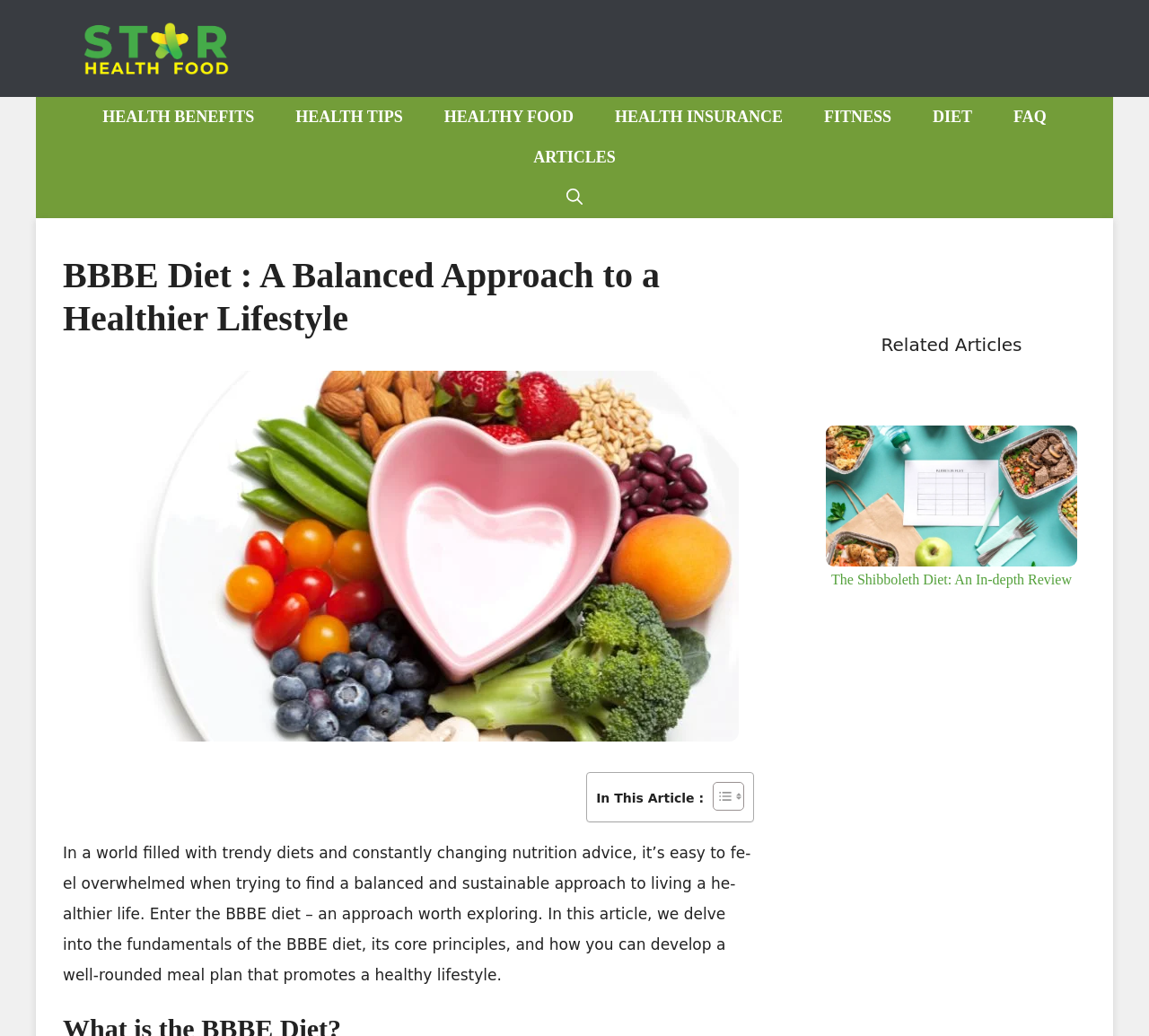What is the main topic of this webpage?
Kindly answer the question with as much detail as you can.

Based on the webpage's content, particularly the heading 'BBBE Diet : A Balanced Approach to a Healthier Lifestyle' and the text 'In a world filled with trendy diets and constantly changing nutrition advice, it’s easy to feel overwhelmed when trying to find a balanced and sustainable approach to living a healthier life. Enter the BBBE diet – an approach worth exploring.', it is clear that the main topic of this webpage is the BBBE diet.